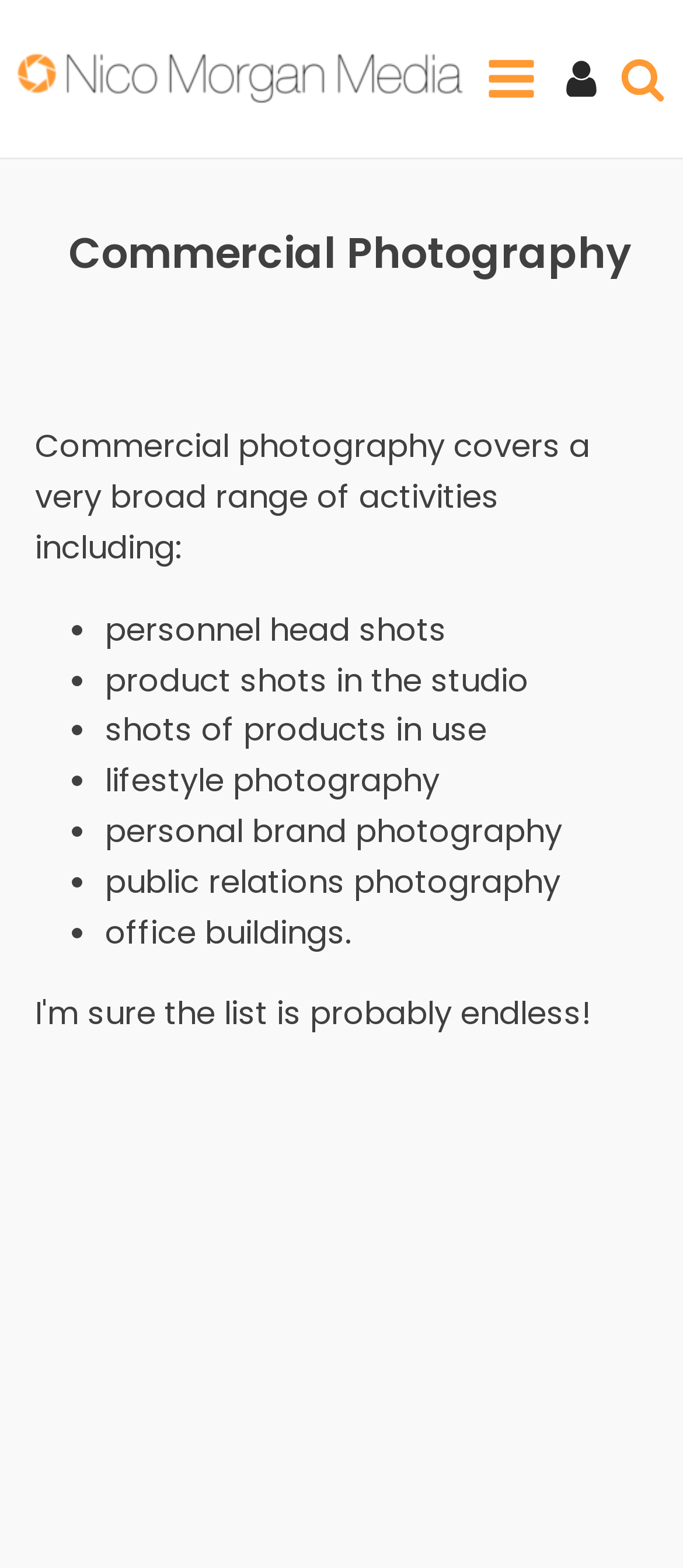Present a detailed account of what is displayed on the webpage.

This webpage is about commercial photography services offered by Nico Morgan Media. At the top left corner, there is a logo of Nico Morgan Media, accompanied by a set of horizontal bars. To the right of the logo, there are three icons: a user icon, a search icon, and a textbox. 

Below the top section, there is a heading that reads "Commercial Photography". Underneath the heading, there is a paragraph of text that explains the scope of commercial photography, which includes various activities. 

Following the paragraph, there is a list of specific services offered, including personnel head shots, product shots in the studio, shots of products in use, lifestyle photography, personal brand photography, public relations photography, and office buildings. Each item in the list is preceded by a bullet point. The list takes up most of the page, with the text aligned to the left.